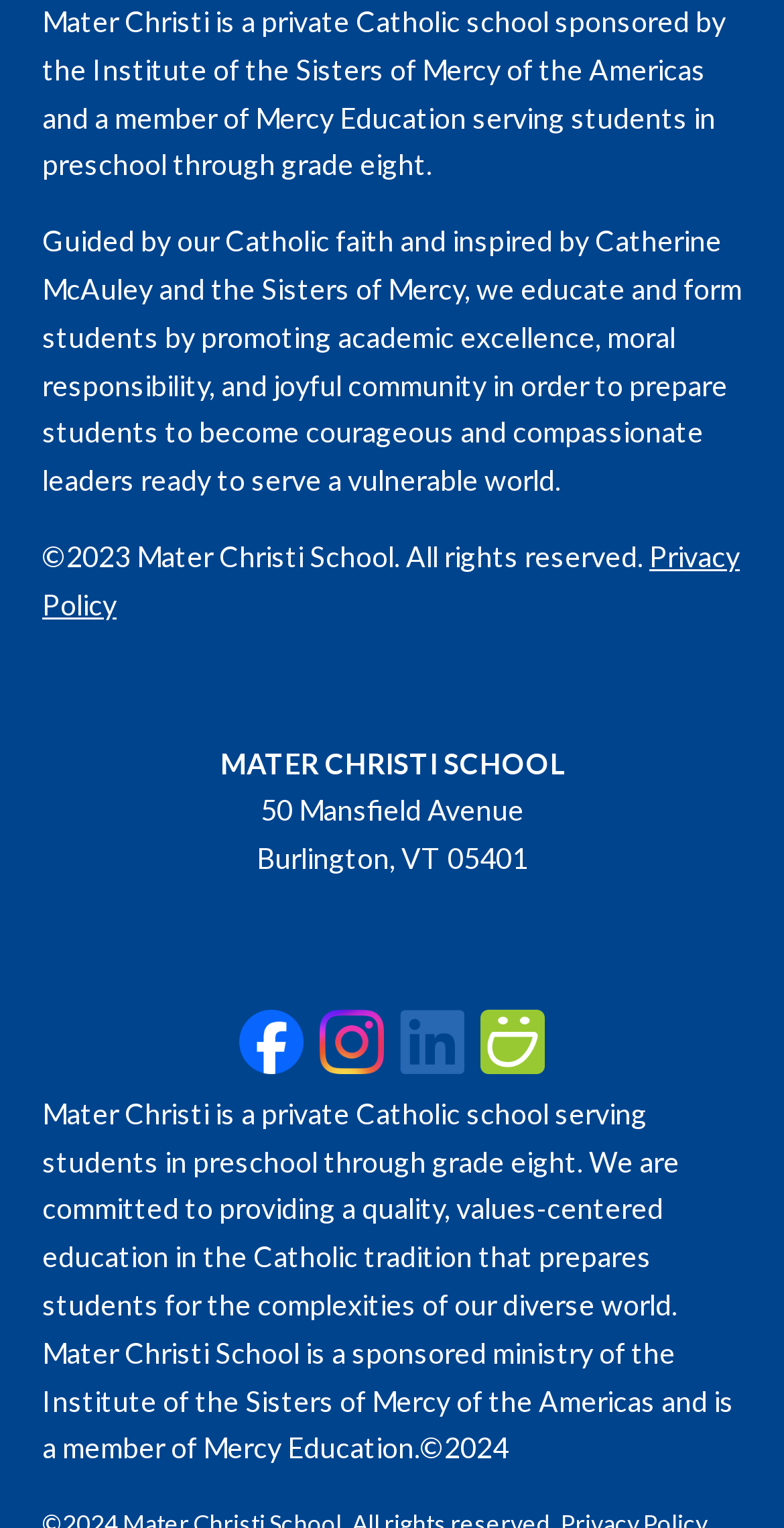What is the phone number of the school?
Look at the image and respond with a one-word or short phrase answer.

802-658-3992